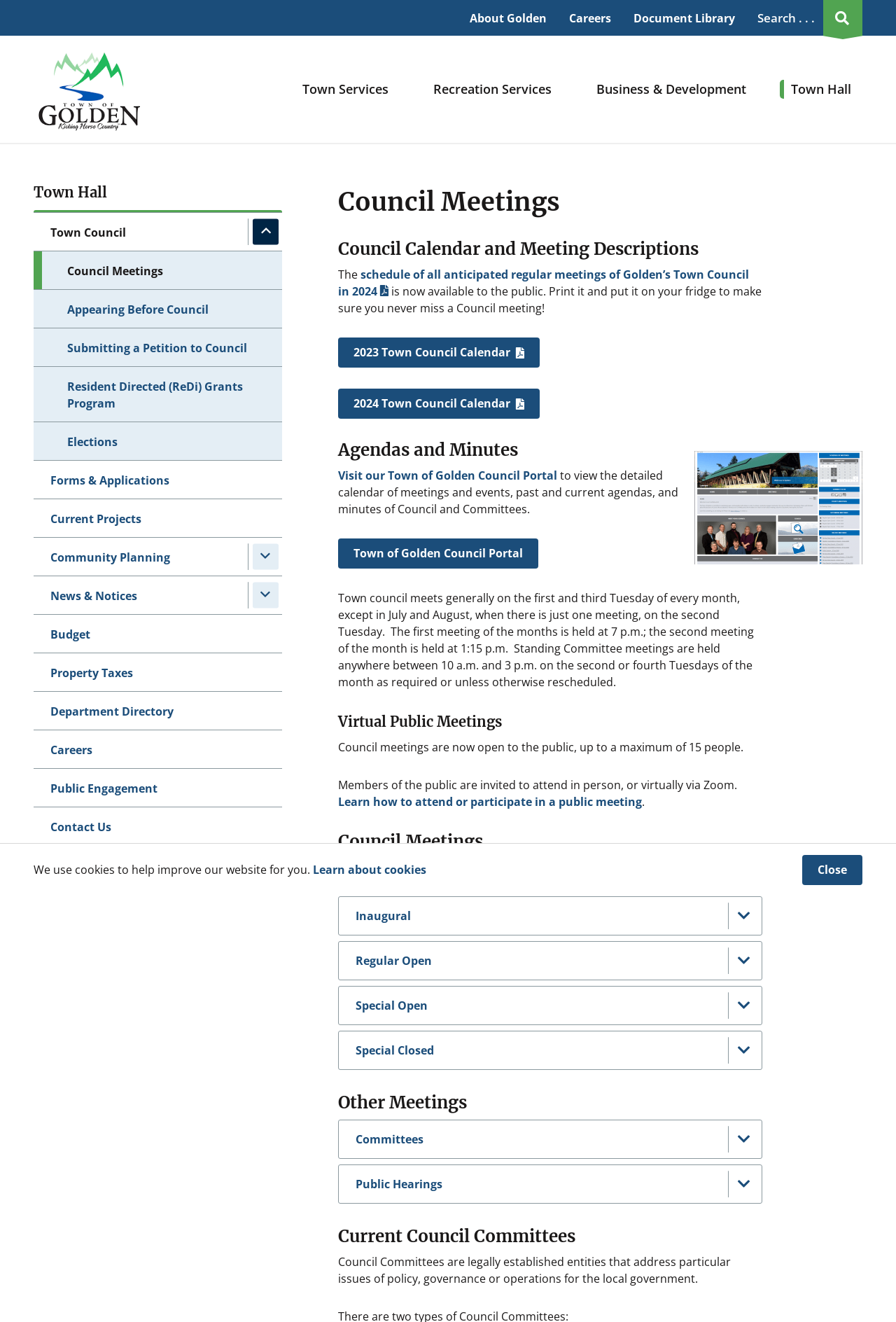Please respond to the question with a concise word or phrase:
What is the purpose of the Town Council?

To address policy, governance or operations